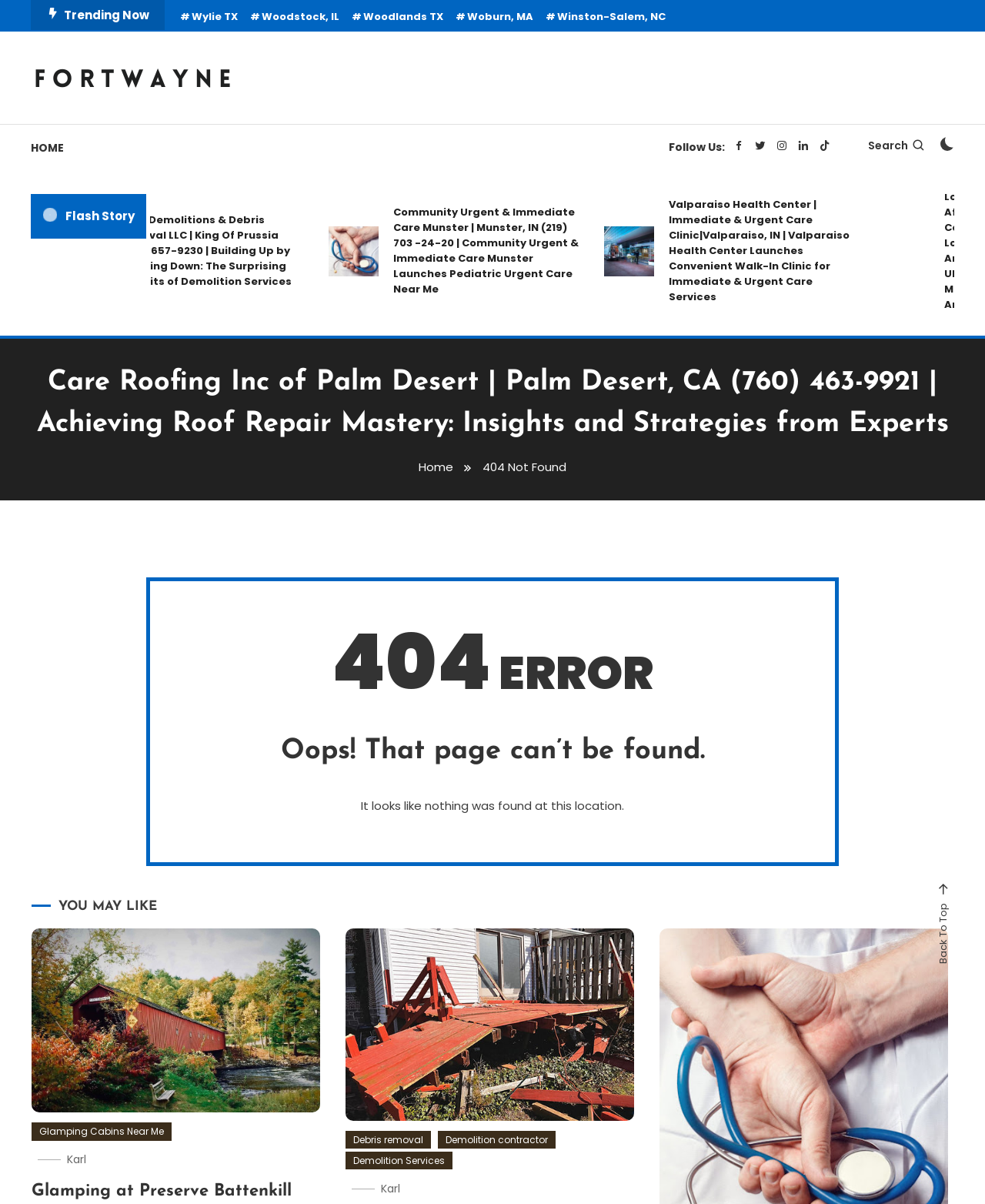What is the error message displayed on this webpage?
Based on the image, give a one-word or short phrase answer.

Oops! That page can’t be found.